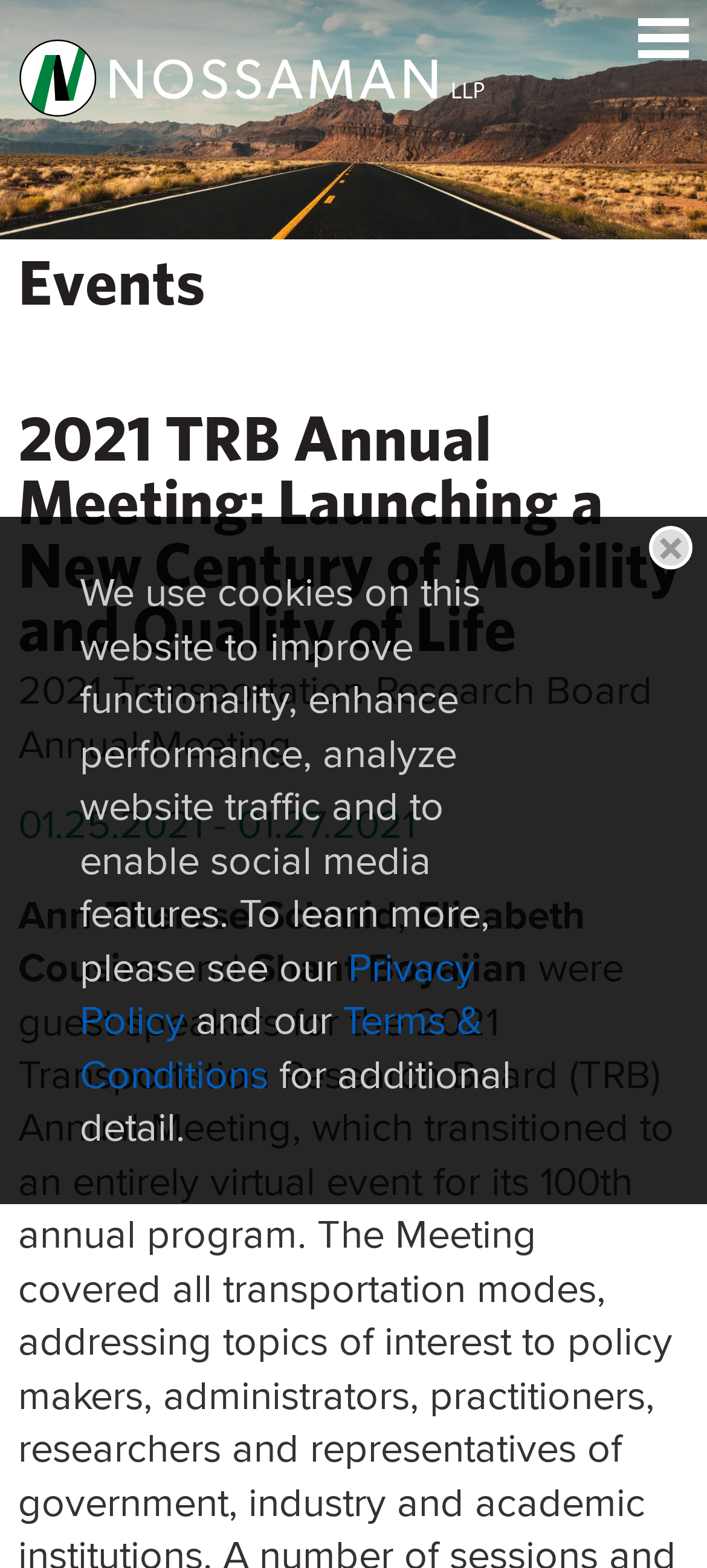Provide a brief response in the form of a single word or phrase:
What is the date of the event?

01.25.2021 - 01.27.2021